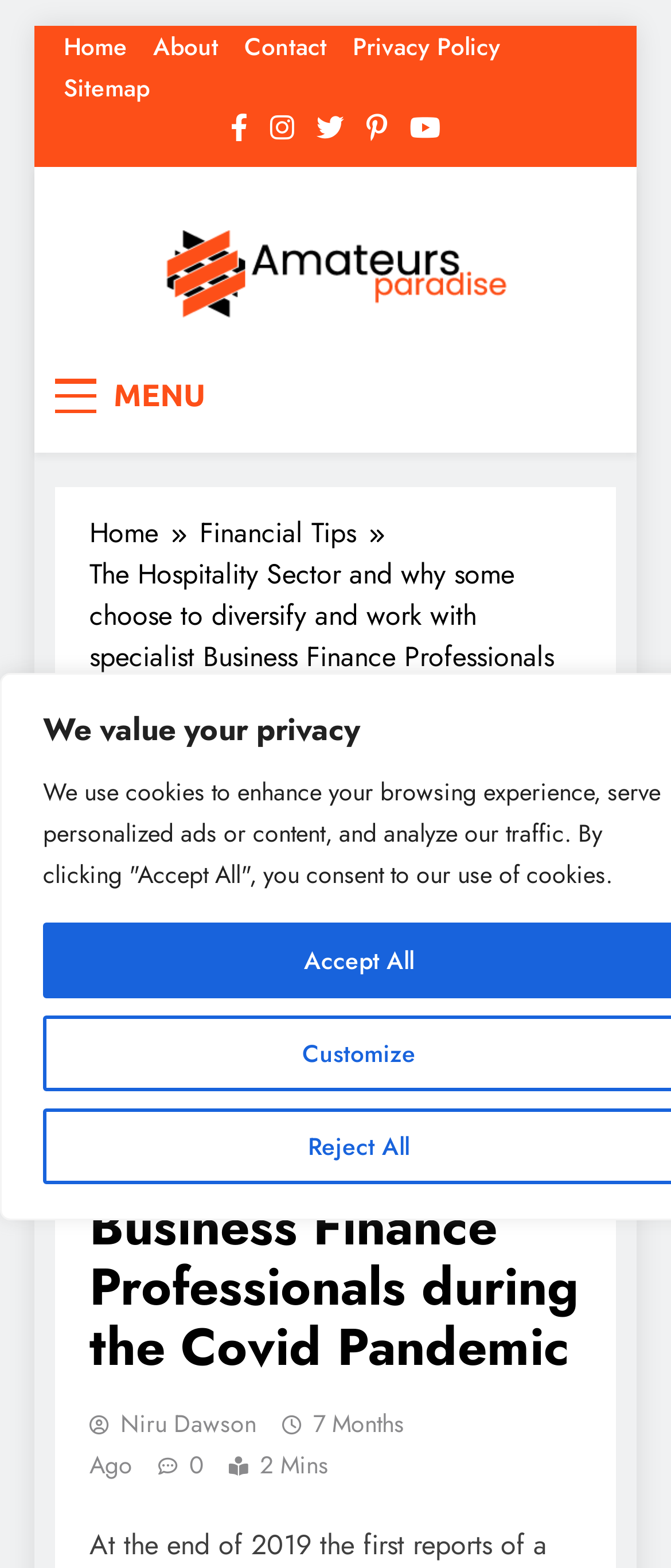What is the purpose of the 'MENU' button?
Answer with a single word or phrase, using the screenshot for reference.

To navigate the website